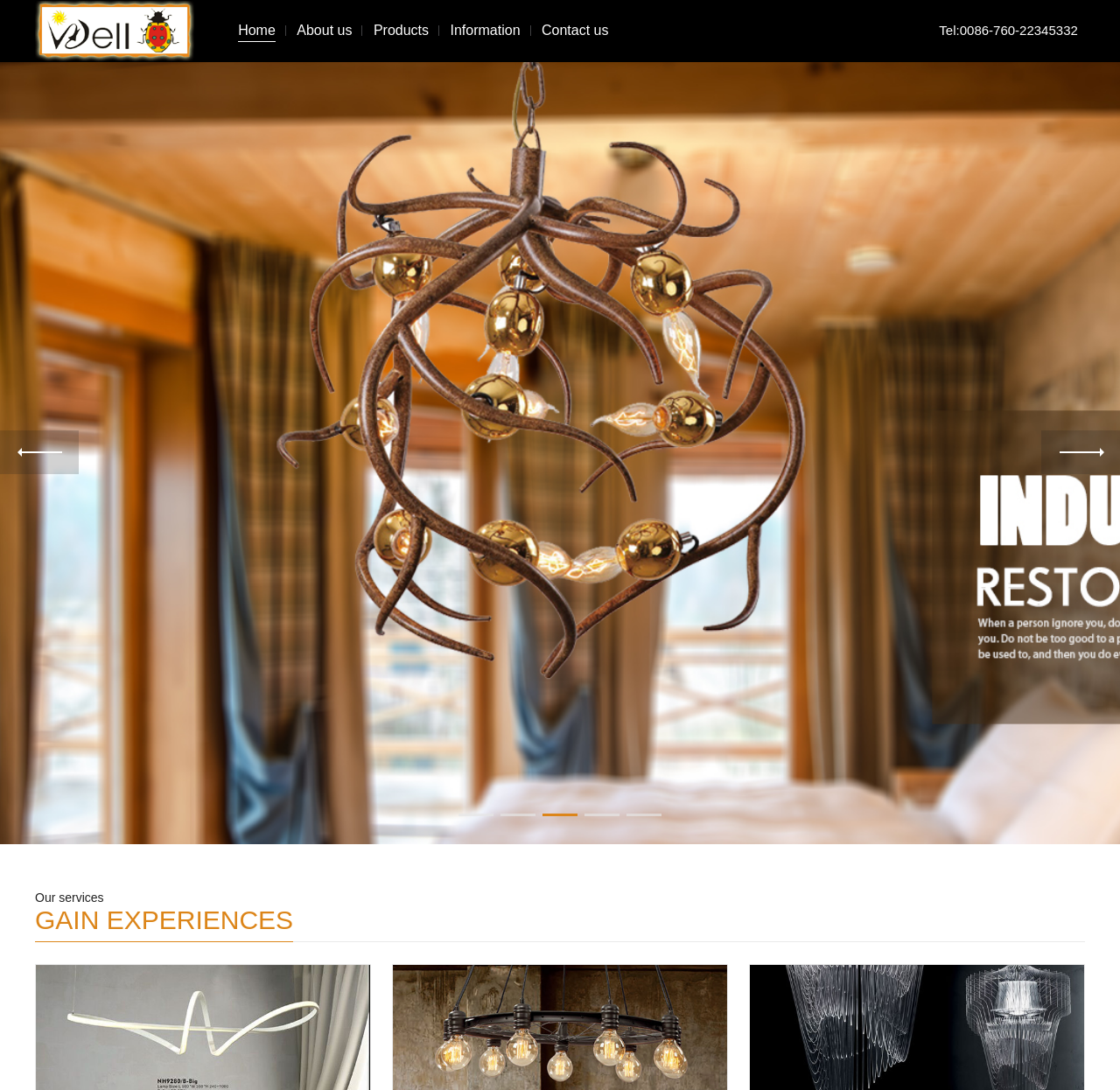What is the first menu item?
Examine the image closely and answer the question with as much detail as possible.

I looked at the top navigation menu and found that the first item is 'Home'.